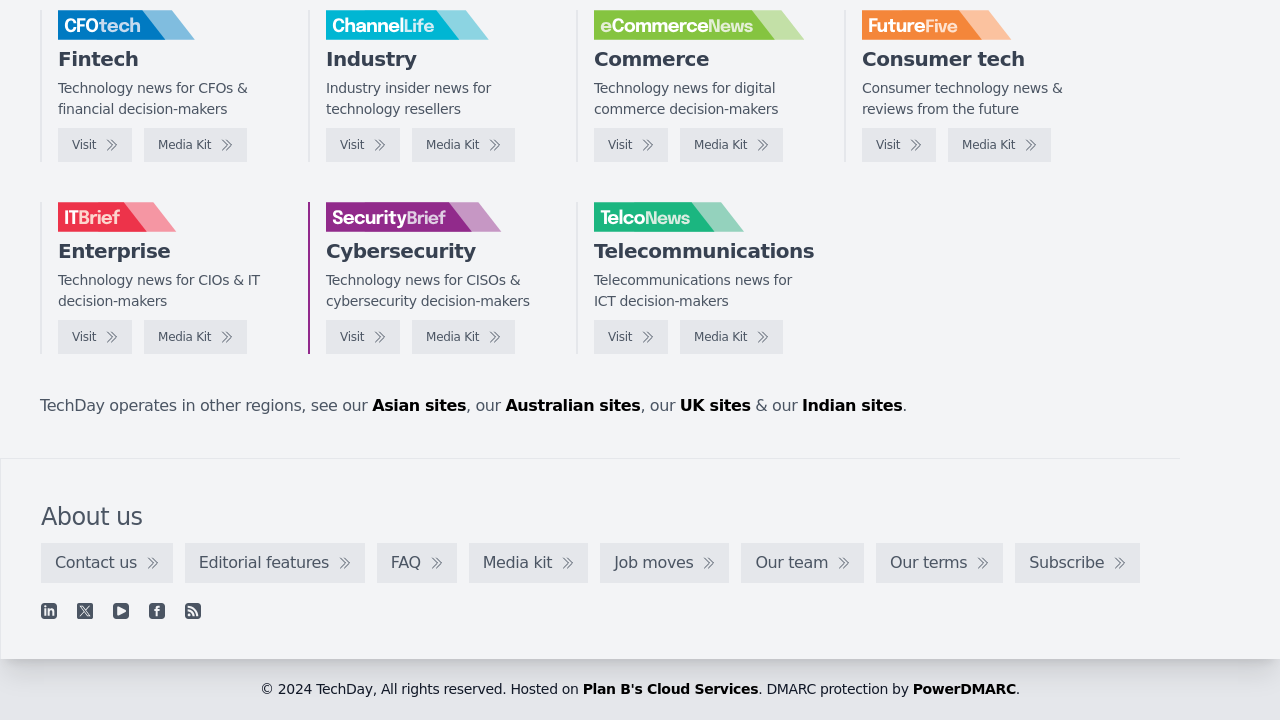Determine the bounding box coordinates for the area that needs to be clicked to fulfill this task: "Check out IT Brief". The coordinates must be given as four float numbers between 0 and 1, i.e., [left, top, right, bottom].

[0.045, 0.444, 0.103, 0.491]